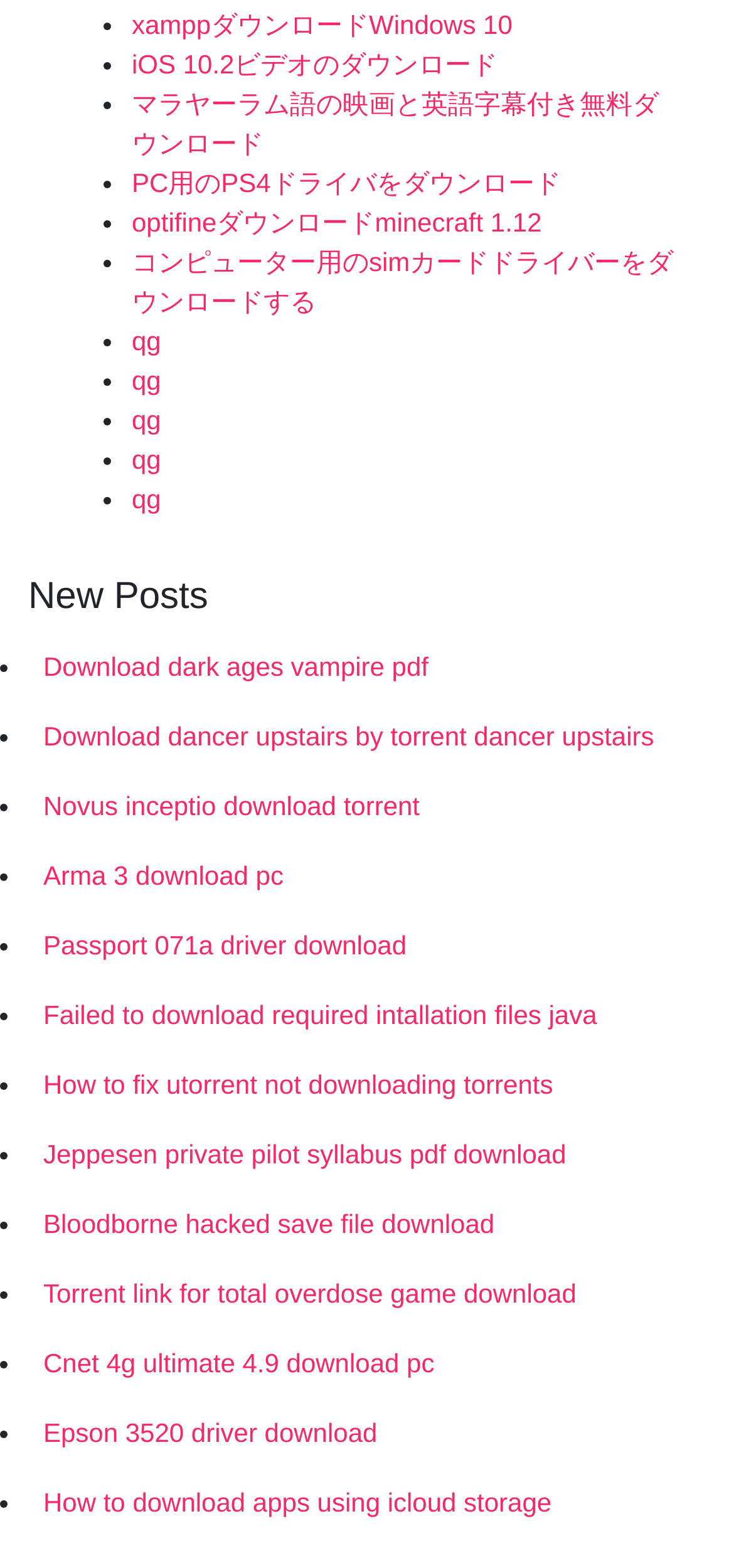What is the theme of the links?
Look at the screenshot and respond with one word or a short phrase.

downloads